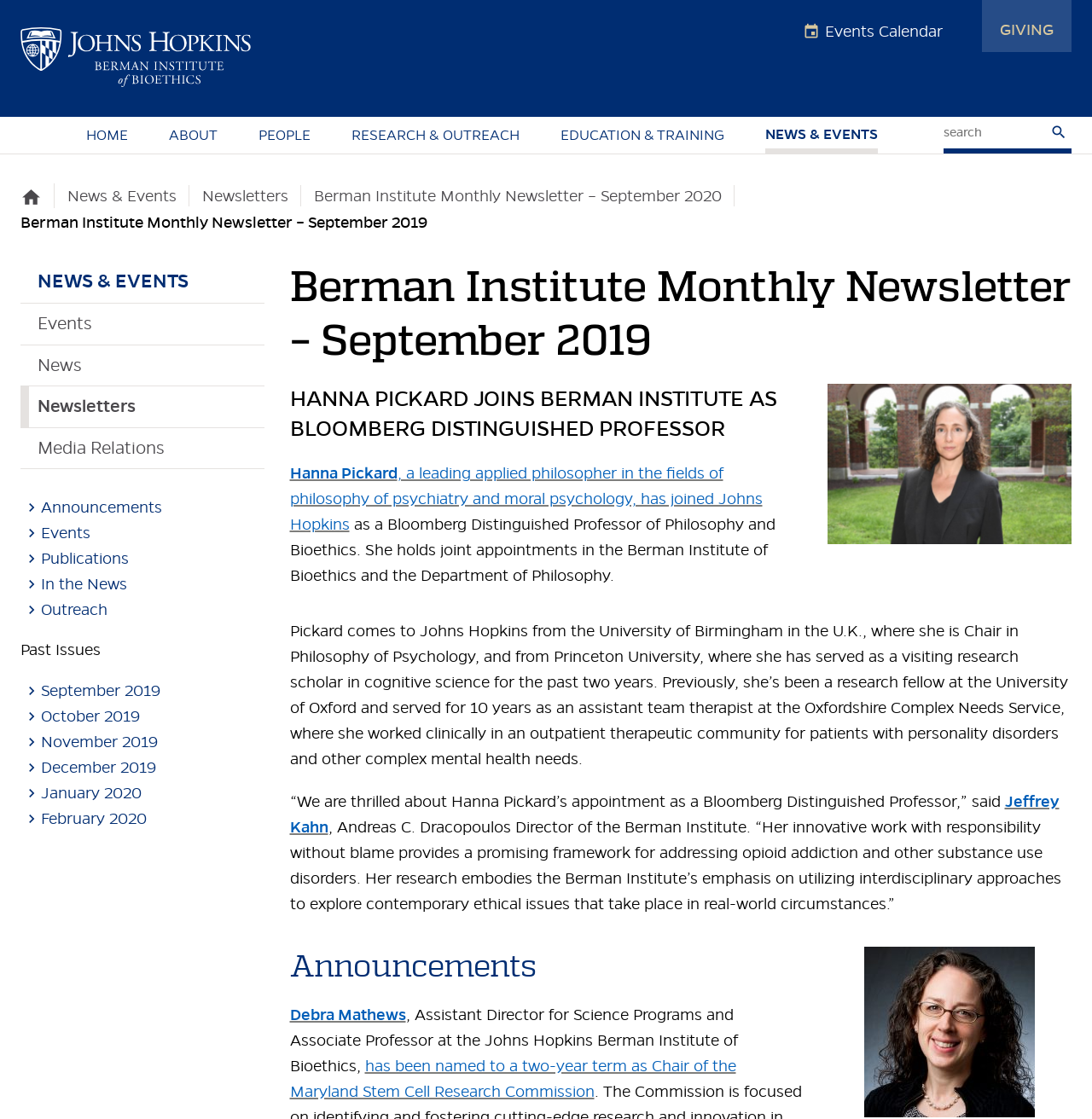What is the name of the professor who joined Johns Hopkins?
Give a one-word or short phrase answer based on the image.

Hanna Pickard